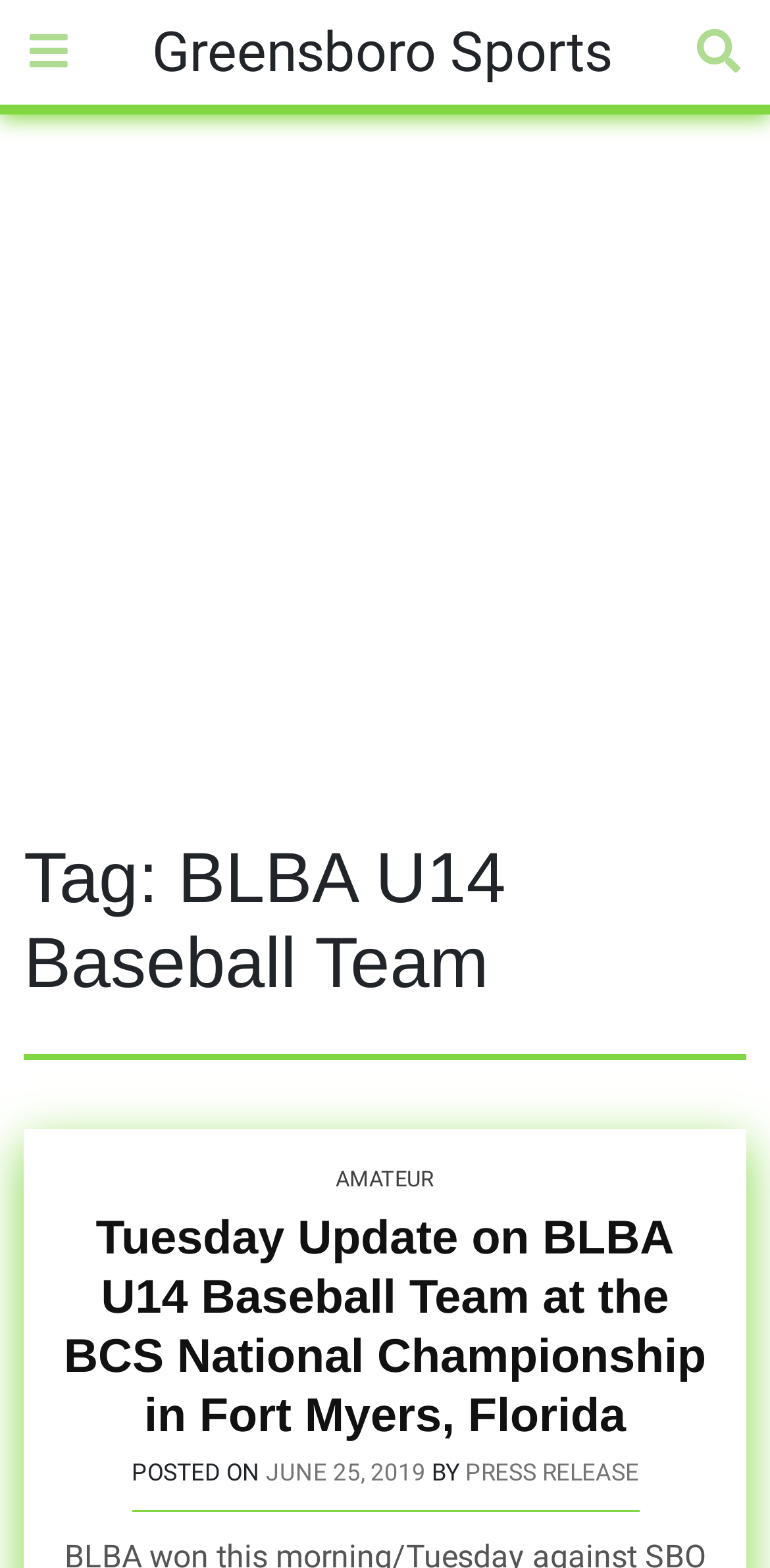Using the element description provided, determine the bounding box coordinates in the format (top-left x, top-left y, bottom-right x, bottom-right y). Ensure that all values are floating point numbers between 0 and 1. Element description: June 25, 2019June 26, 2019

[0.345, 0.93, 0.553, 0.947]